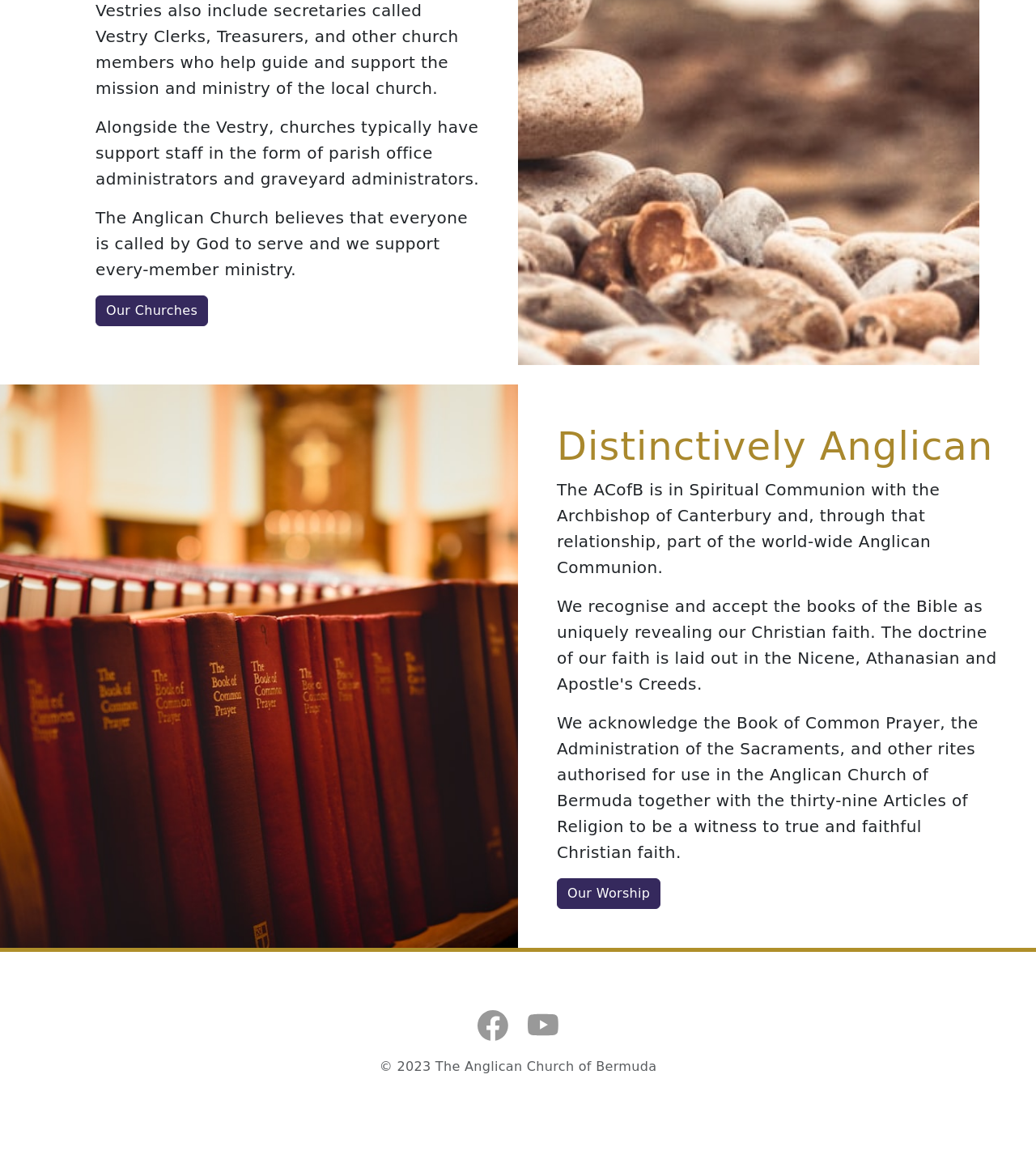Identify and provide the bounding box coordinates of the UI element described: "Our Worship". The coordinates should be formatted as [left, top, right, bottom], with each number being a float between 0 and 1.

[0.538, 0.769, 0.638, 0.782]